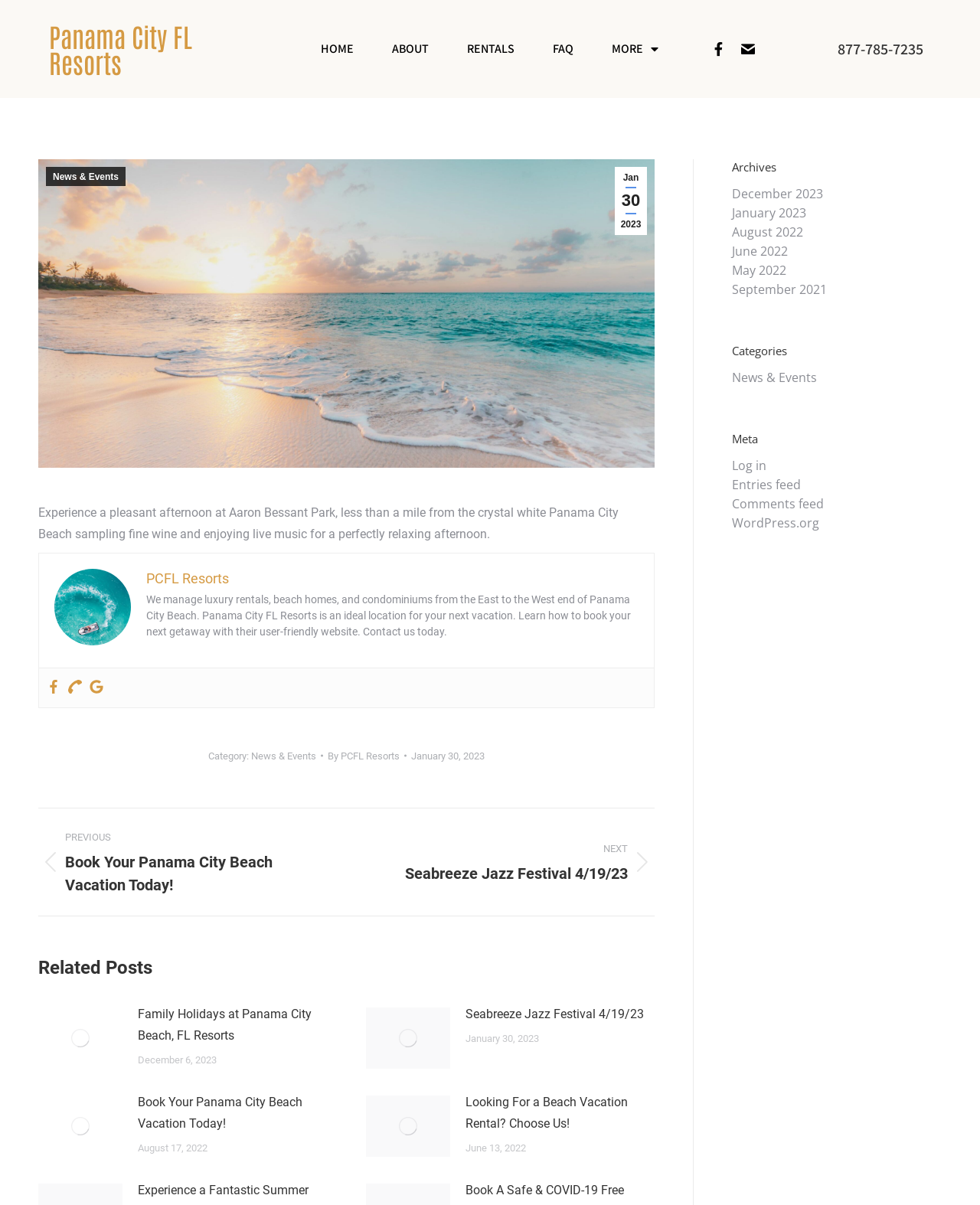What is the phone number to contact?
Look at the screenshot and respond with a single word or phrase.

877-785-7235